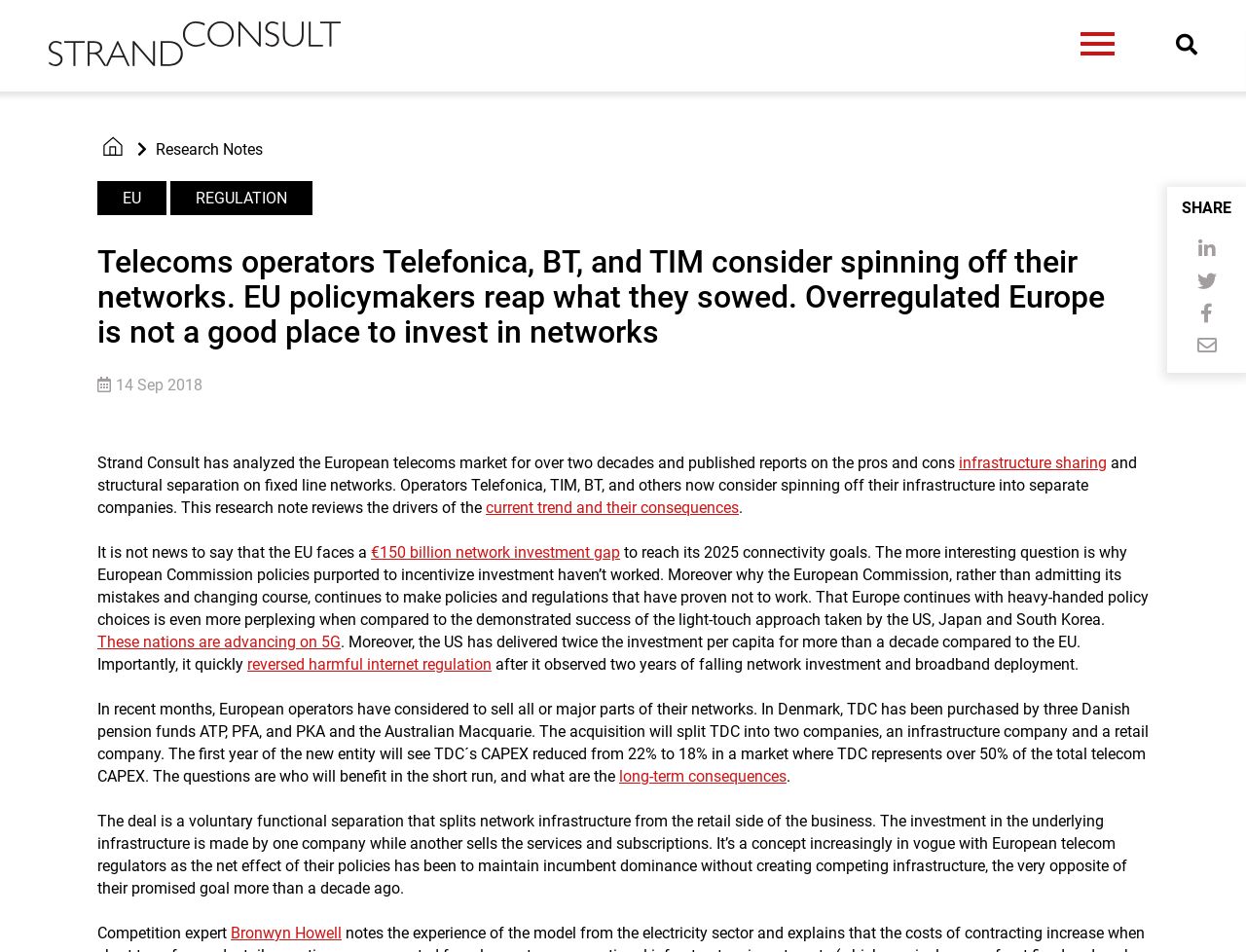Locate the bounding box coordinates of the element that needs to be clicked to carry out the instruction: "Read more about infrastructure sharing". The coordinates should be given as four float numbers ranging from 0 to 1, i.e., [left, top, right, bottom].

[0.77, 0.476, 0.888, 0.496]